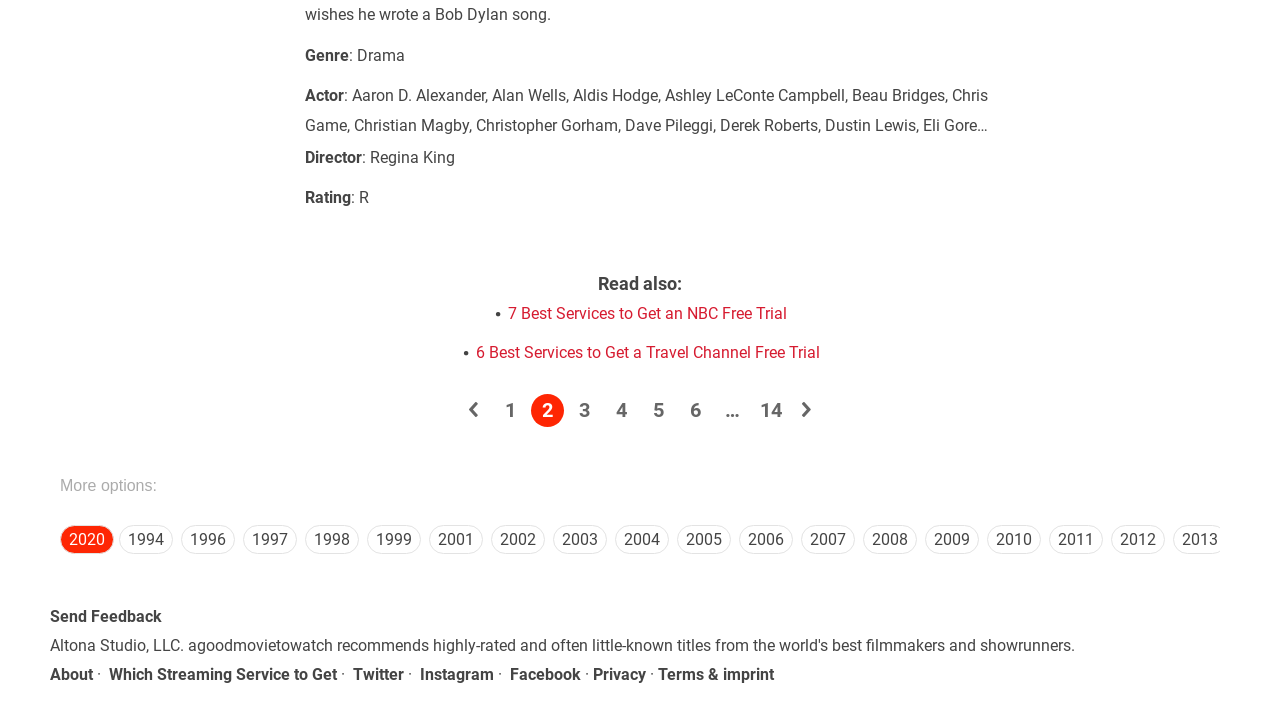Using the given element description, provide the bounding box coordinates (top-left x, top-left y, bottom-right x, bottom-right y) for the corresponding UI element in the screenshot: Send Feedback

[0.039, 0.839, 0.127, 0.865]